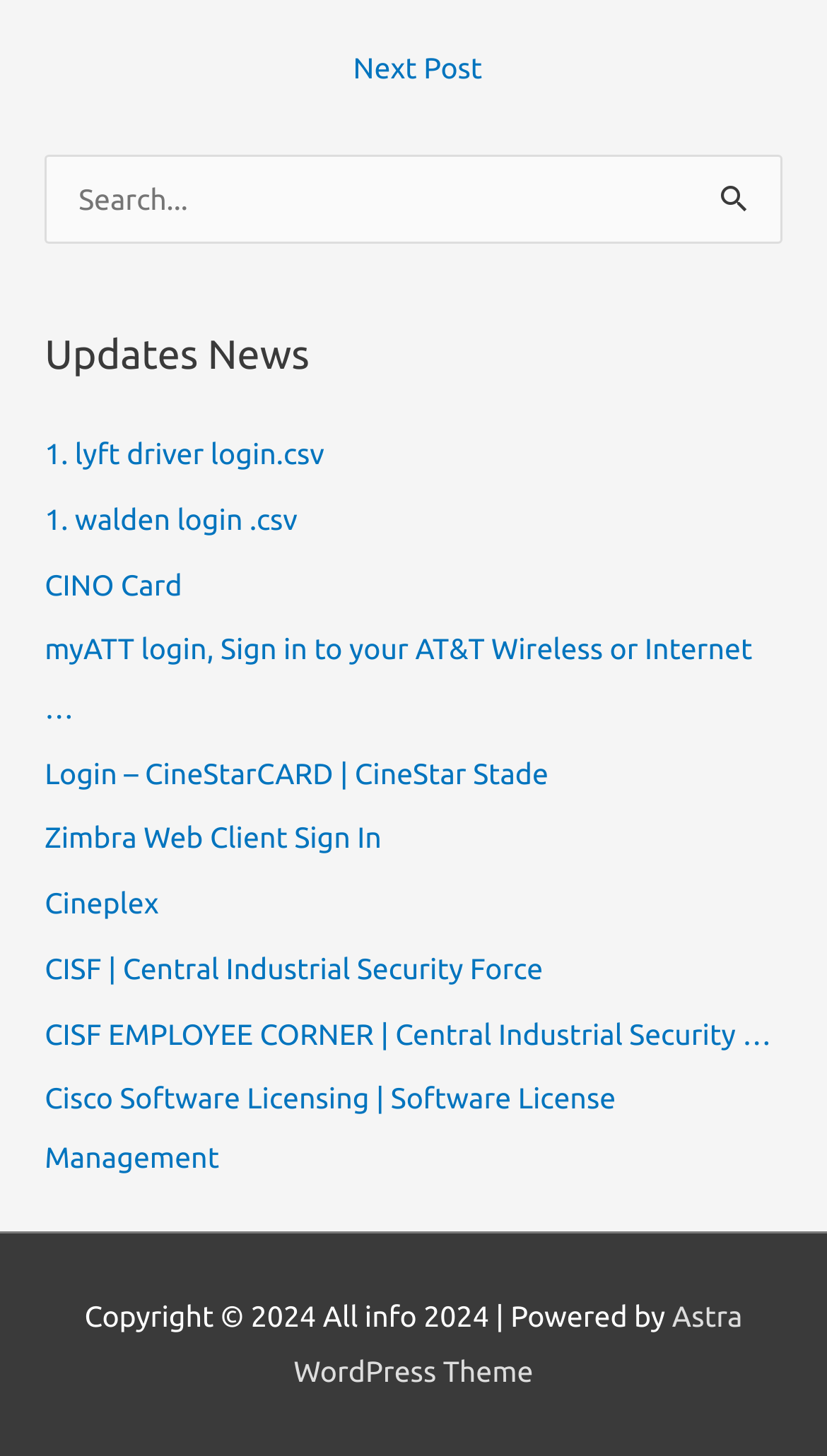What is the copyright year mentioned at the bottom of the page?
Answer the question with as much detail as you can, using the image as a reference.

The copyright information is located at the bottom of the webpage, and it explicitly states 'Copyright © 2024', indicating that the webpage's content is copyrighted as of 2024.